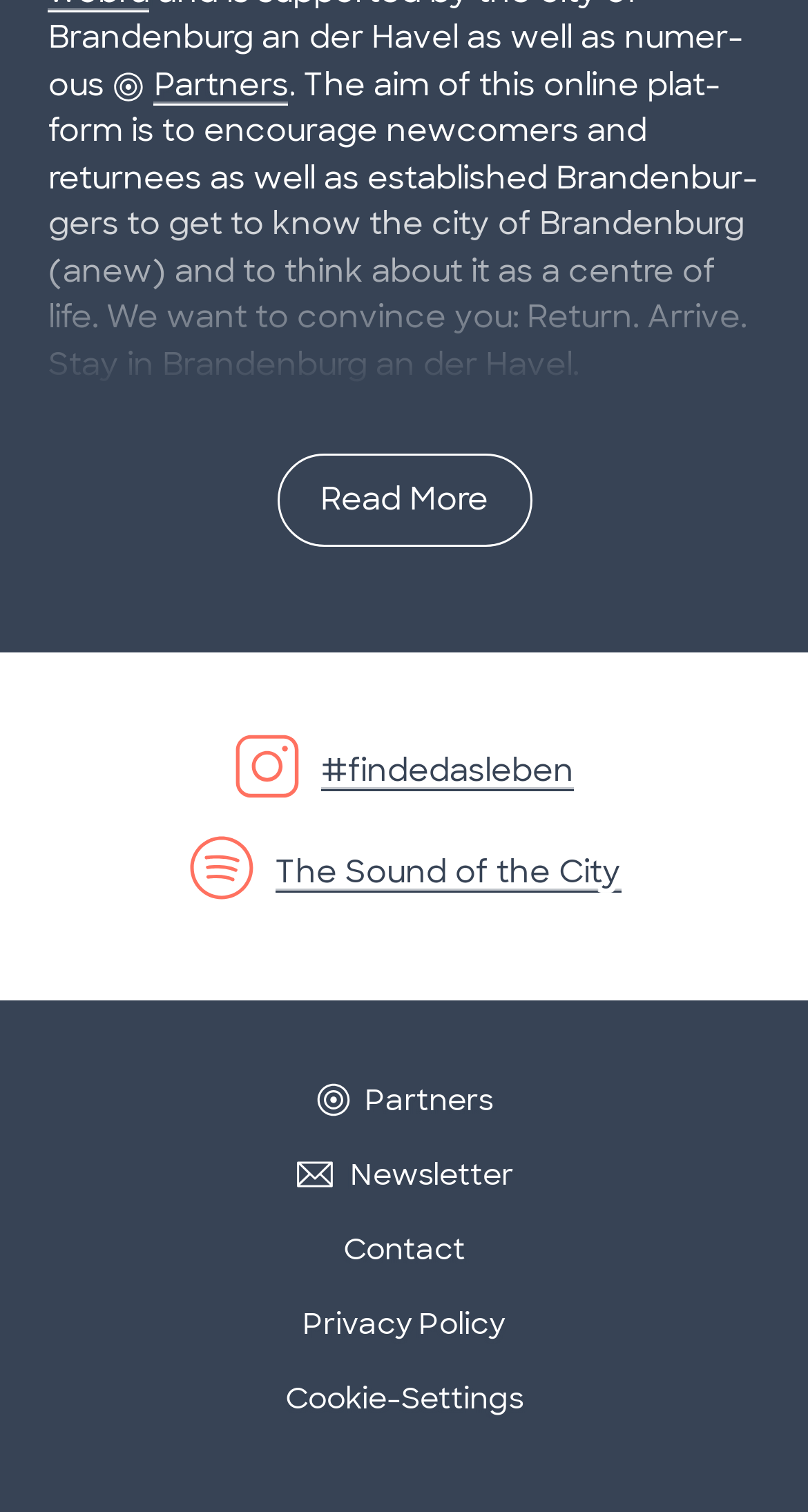What is the name of the section that starts with 'The Sound of the City'?
We need a detailed and meticulous answer to the question.

Although there is a link with the text 'The Sound of the City', there is no clear indication of what section this link belongs to. It could be a part of a larger section or a standalone link.